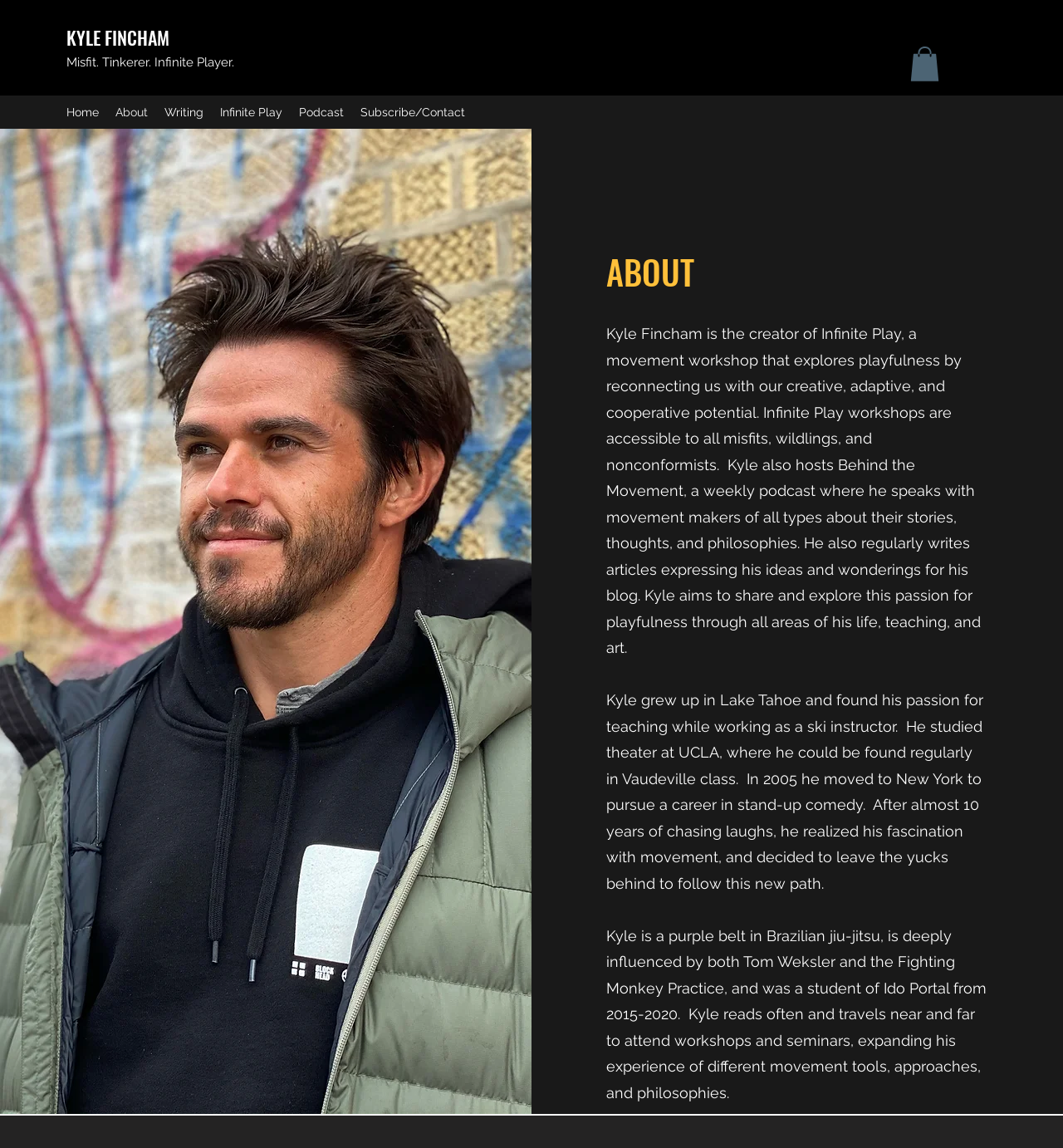What is Kyle's belt rank in Brazilian jiu-jitsu?
Using the details from the image, give an elaborate explanation to answer the question.

The webpage mentions that Kyle is a purple belt in Brazilian jiu-jitsu, which indicates his level of proficiency in the martial art.